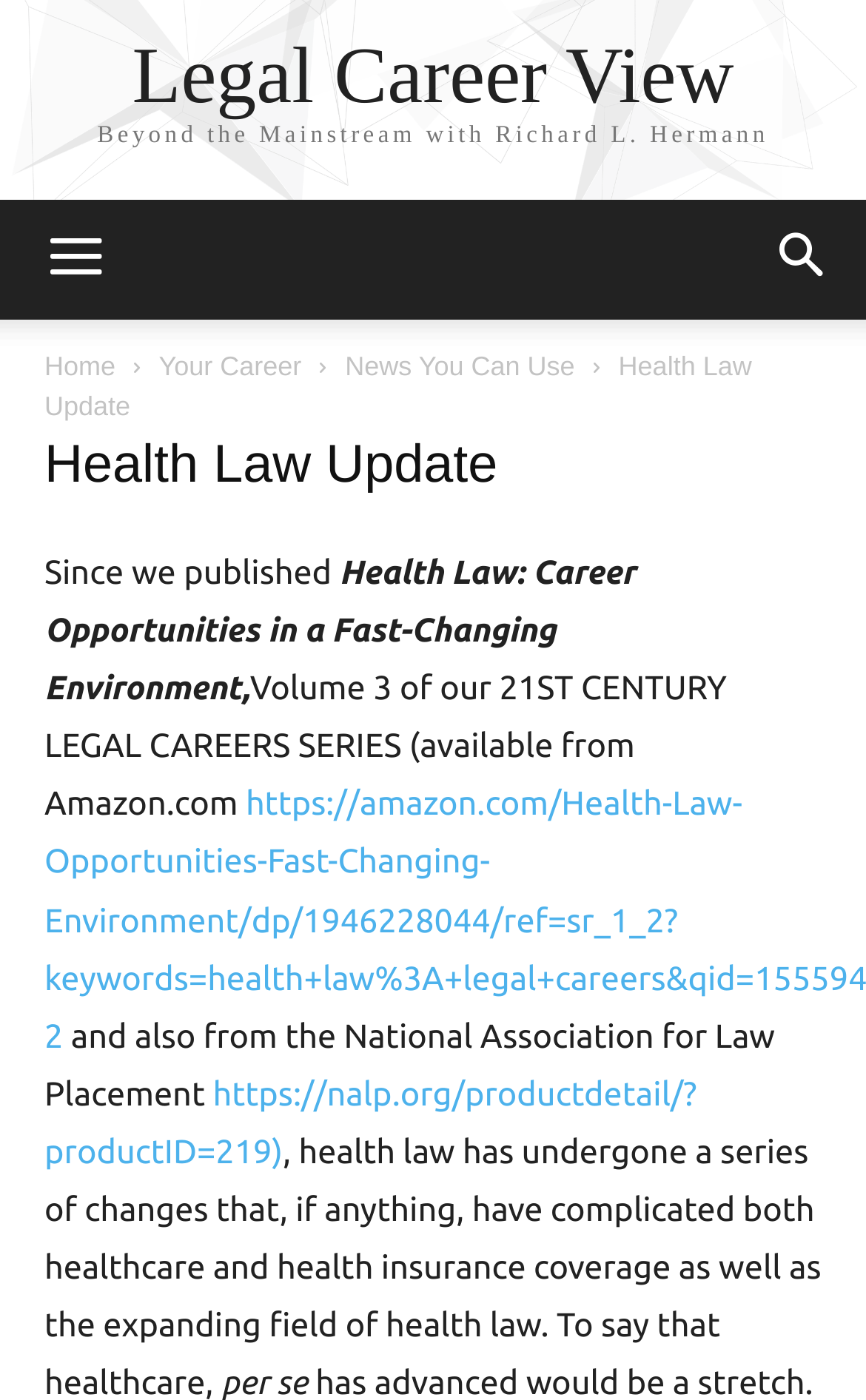Identify the bounding box for the described UI element. Provide the coordinates in (top-left x, top-left y, bottom-right x, bottom-right y) format with values ranging from 0 to 1: Contact Marissa

None